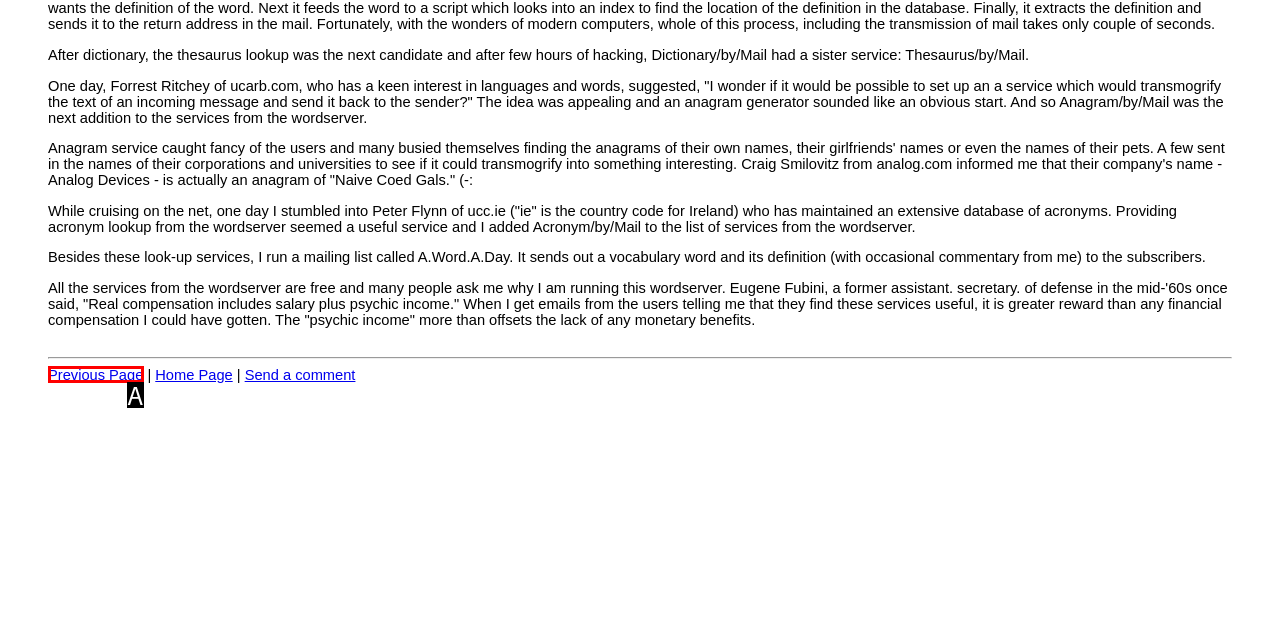Match the following description to a UI element: Previous Page
Provide the letter of the matching option directly.

A